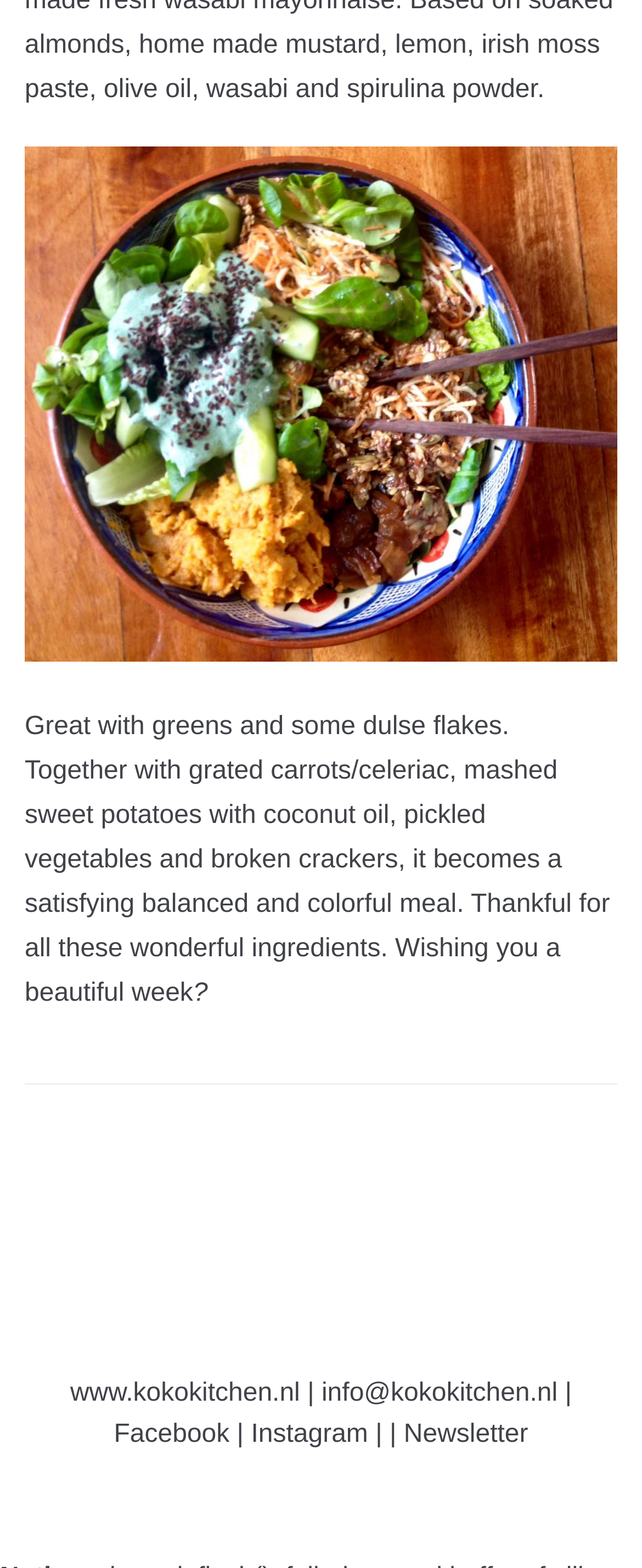Please answer the following query using a single word or phrase: 
How many social media links are there?

2